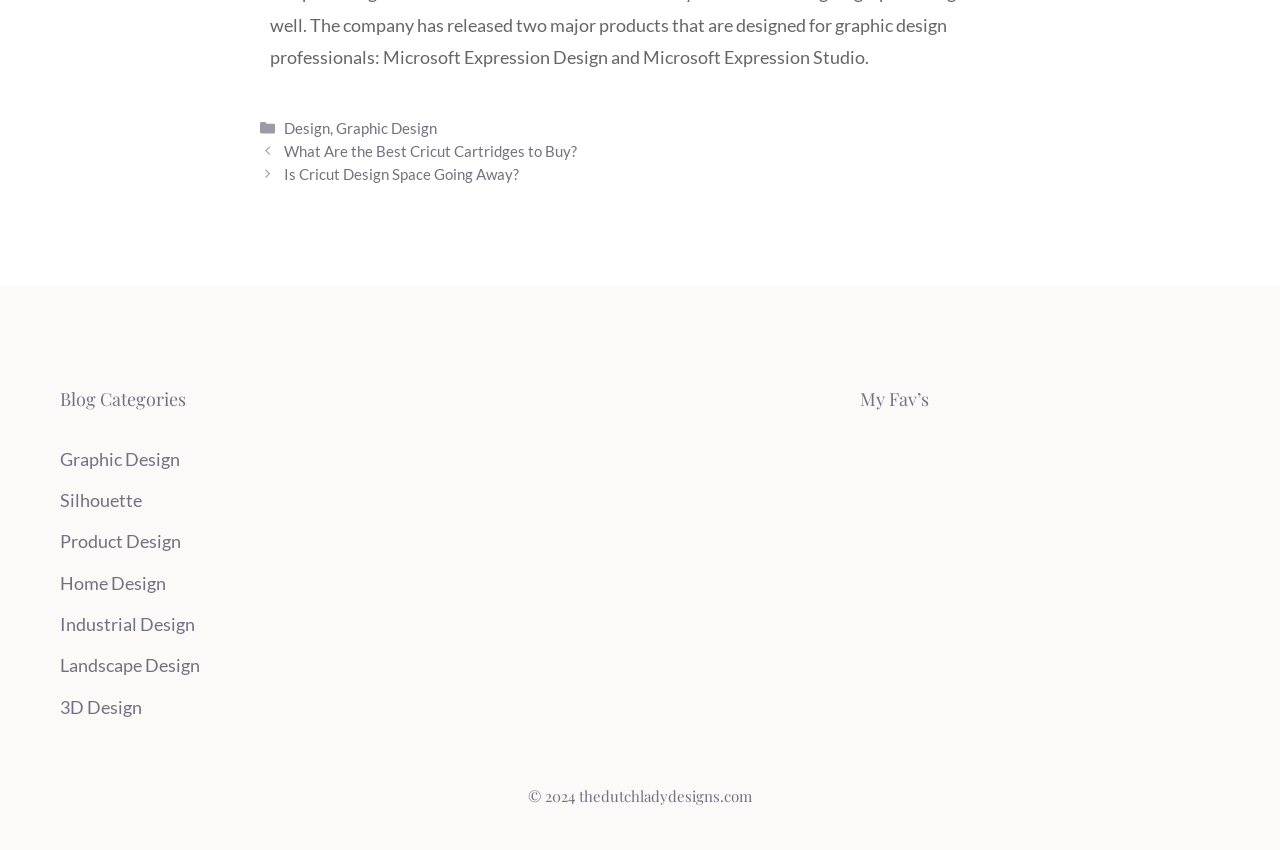Identify the bounding box coordinates of the clickable section necessary to follow the following instruction: "Send a message". The coordinates should be presented as four float numbers from 0 to 1, i.e., [left, top, right, bottom].

None